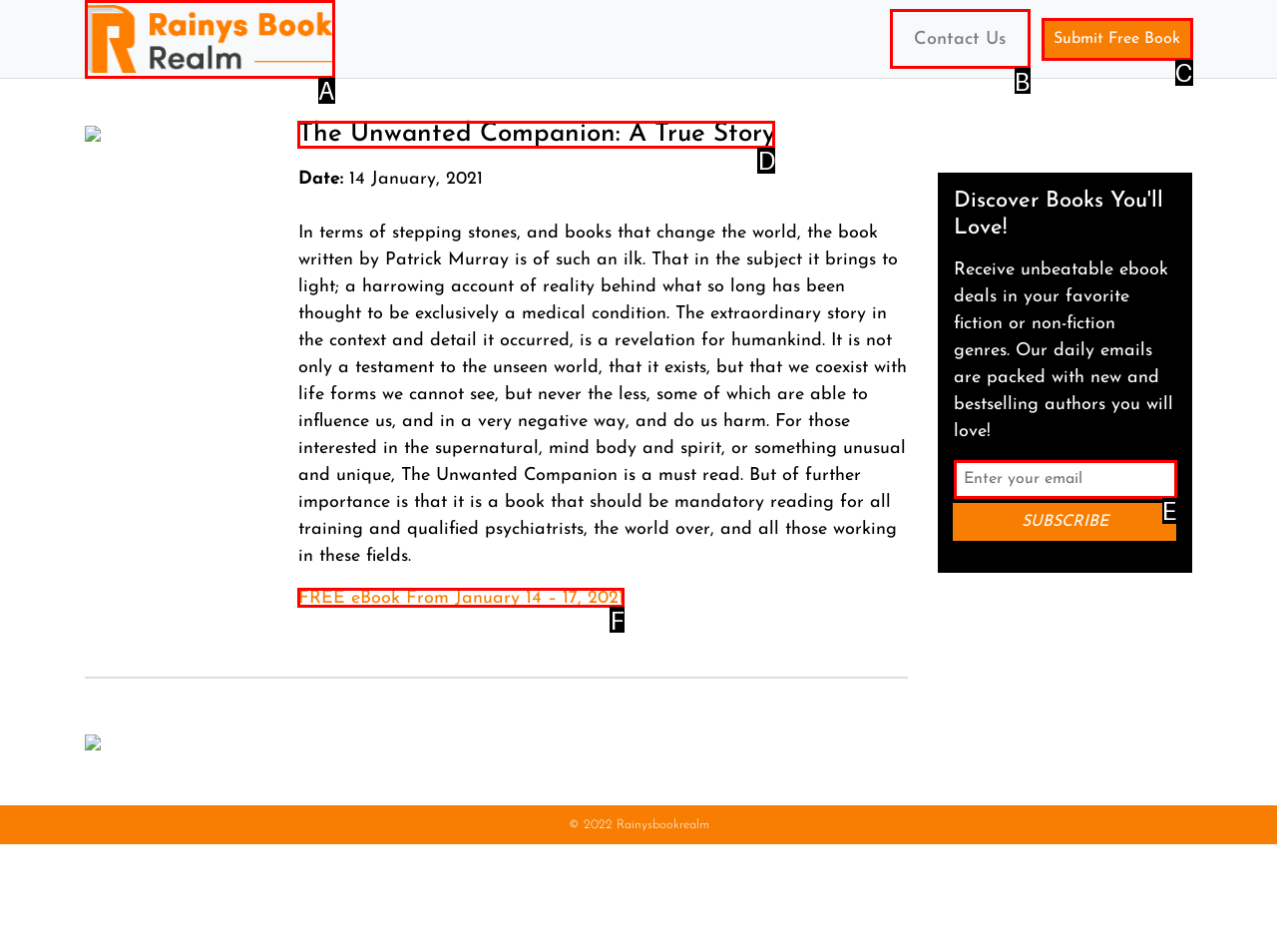Given the description: Submit Free Book, determine the corresponding lettered UI element.
Answer with the letter of the selected option.

C